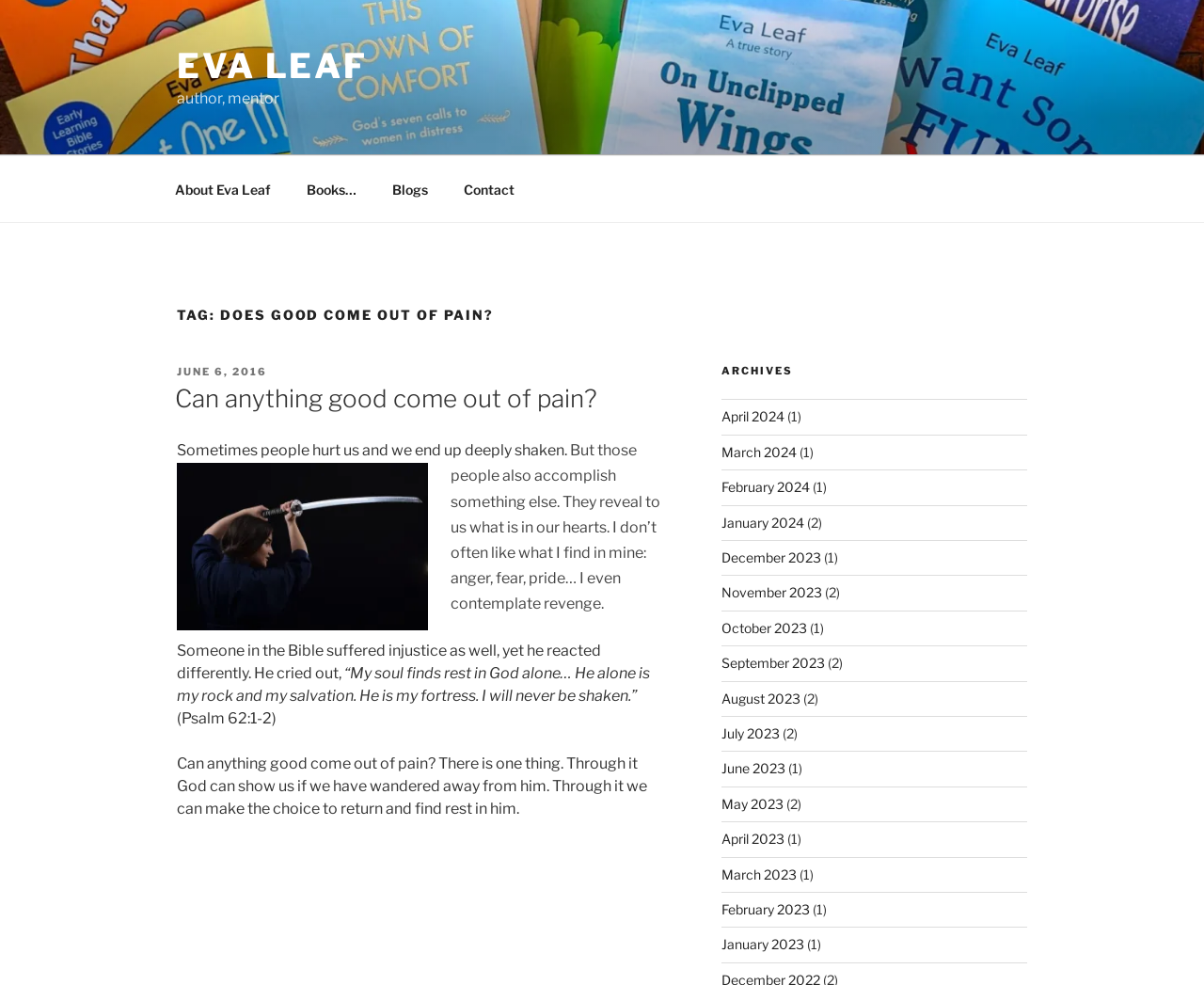Please find the bounding box coordinates of the element that you should click to achieve the following instruction: "View the archives for June 2024". The coordinates should be presented as four float numbers between 0 and 1: [left, top, right, bottom].

[0.599, 0.415, 0.651, 0.431]